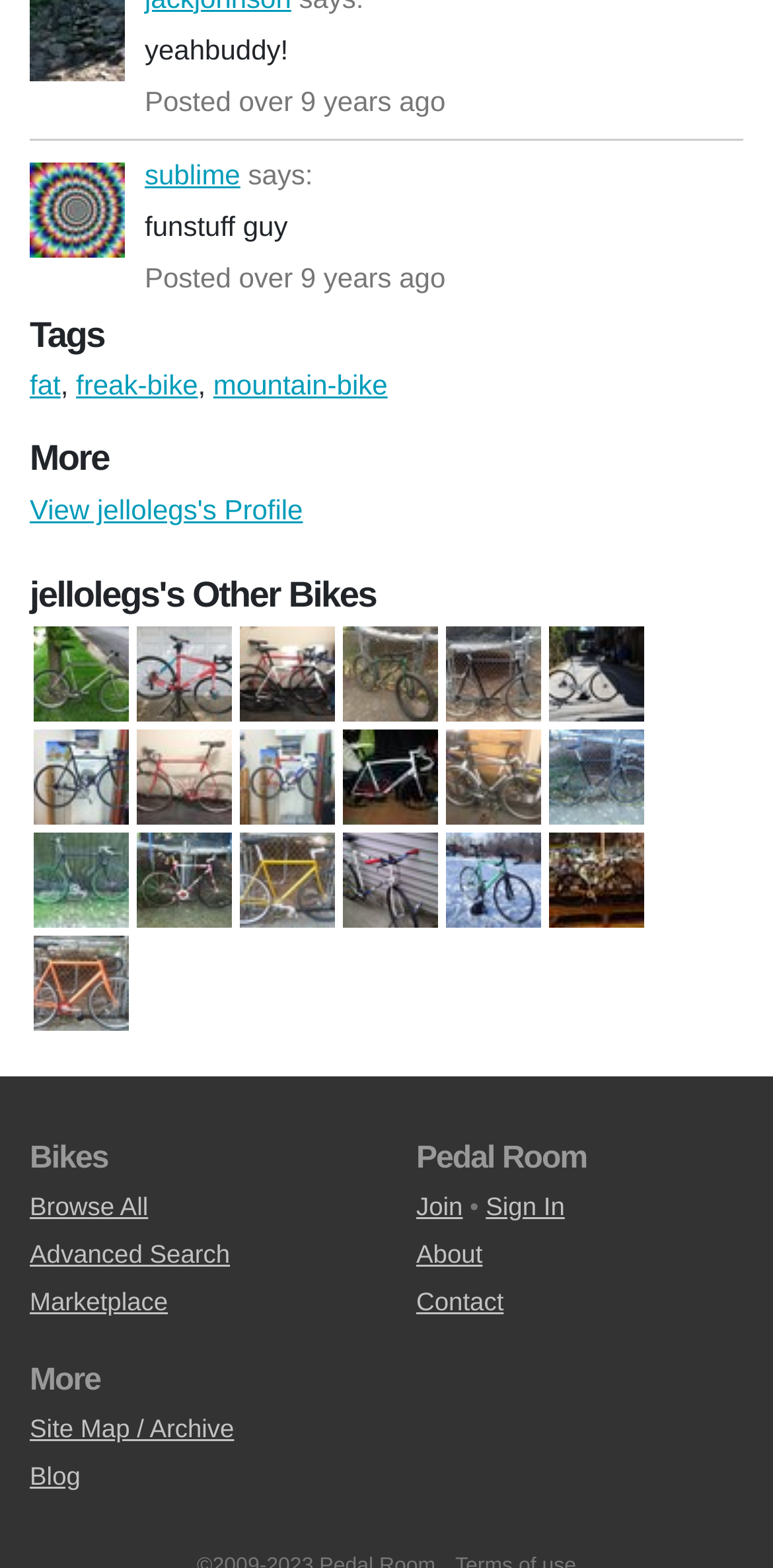How many bikes are listed under 'jellolegs's Other Bikes'? Based on the screenshot, please respond with a single word or phrase.

15